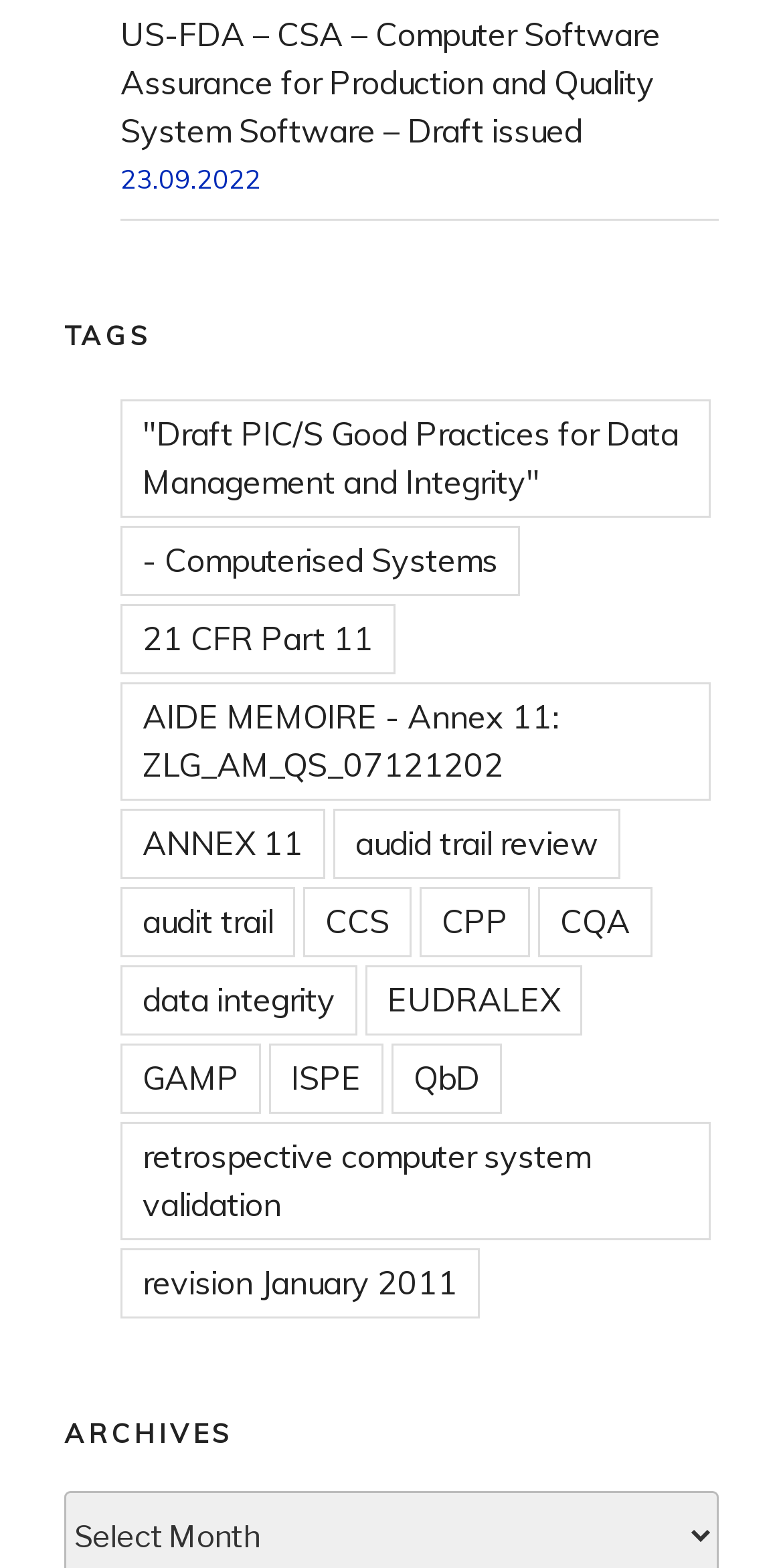Please provide a one-word or short phrase answer to the question:
How many links are listed under 'TAGS'?

14